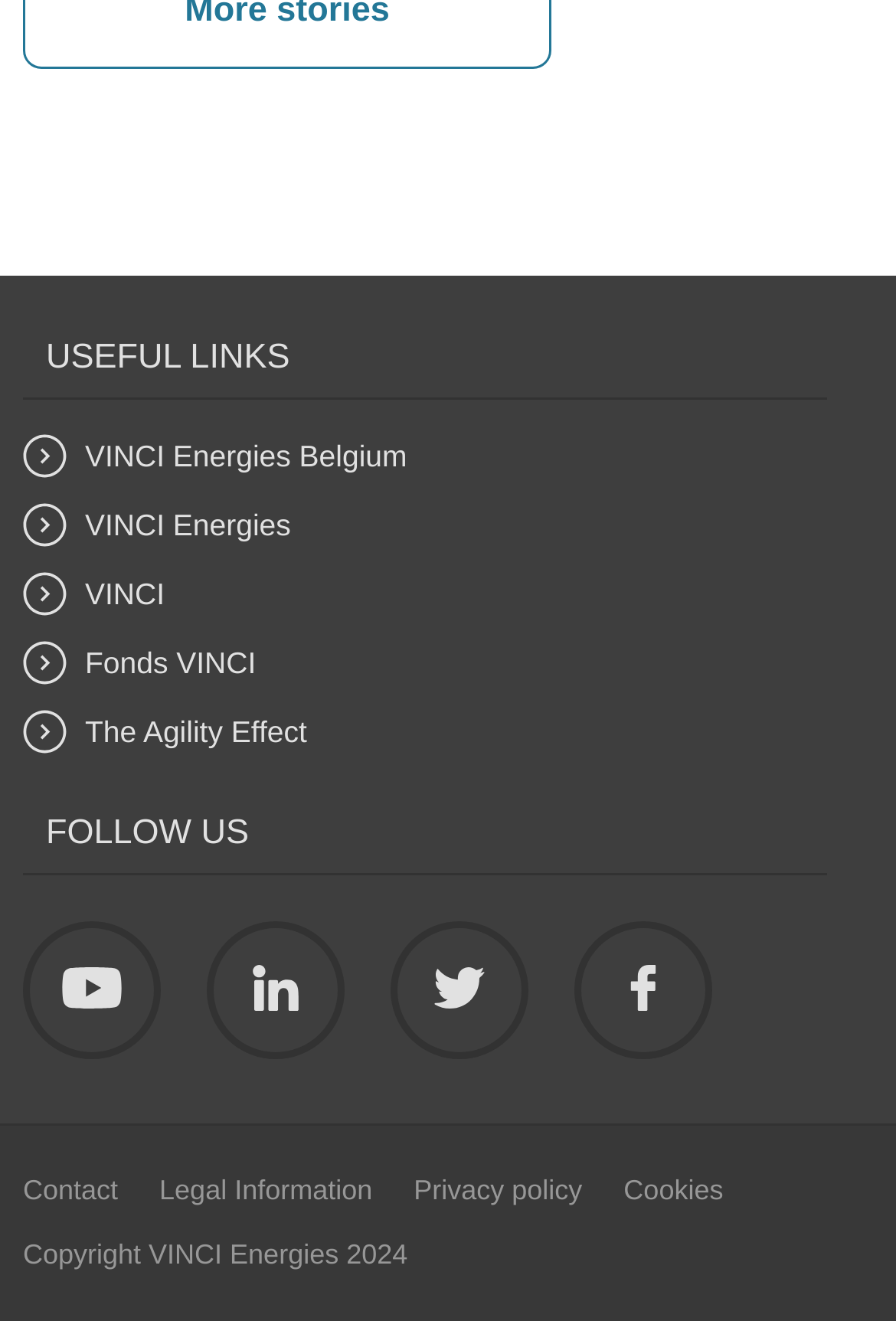Identify the bounding box coordinates for the element you need to click to achieve the following task: "Go to Contact page". The coordinates must be four float values ranging from 0 to 1, formatted as [left, top, right, bottom].

[0.026, 0.889, 0.132, 0.913]